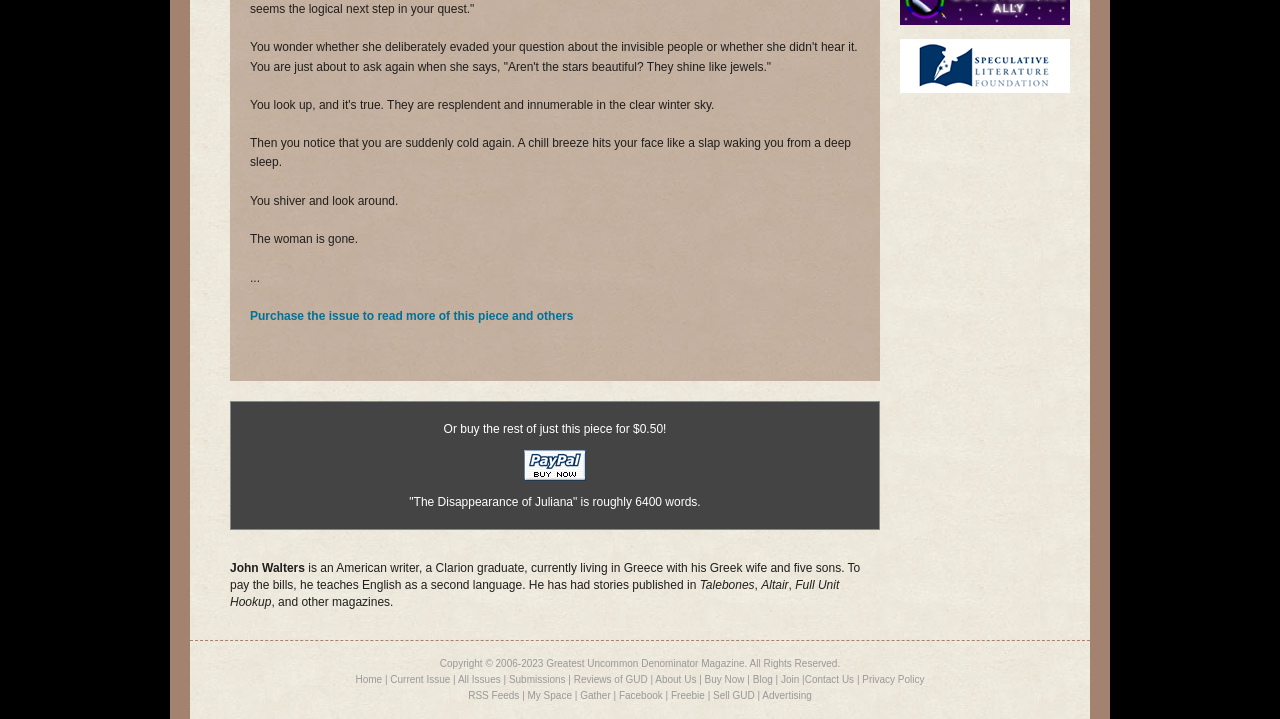Please provide a brief answer to the question using only one word or phrase: 
What is the cost of buying just this piece?

$0.50